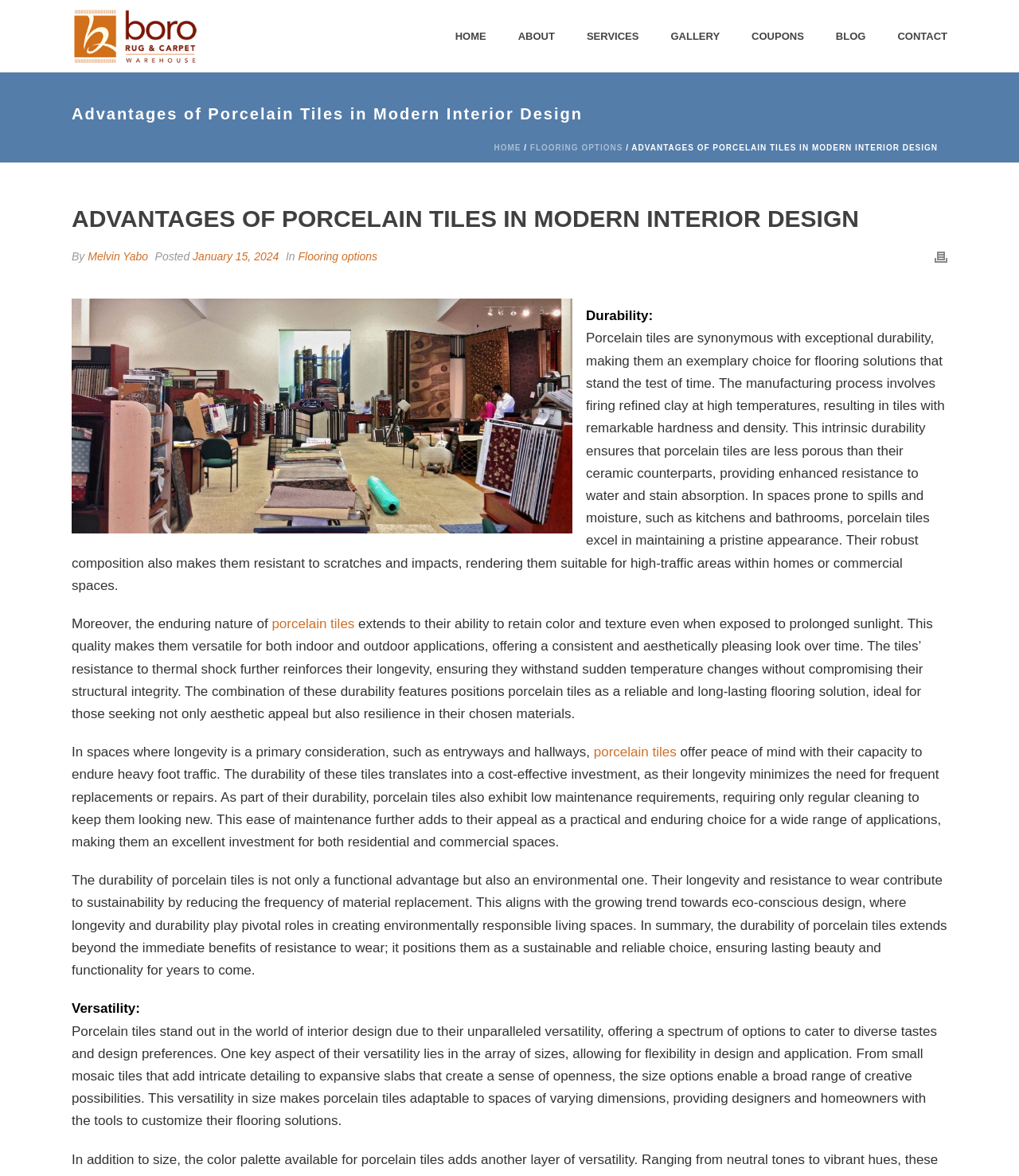Find the bounding box coordinates of the element you need to click on to perform this action: 'Click Print'. The coordinates should be represented by four float values between 0 and 1, in the format [left, top, right, bottom].

[0.917, 0.209, 0.93, 0.228]